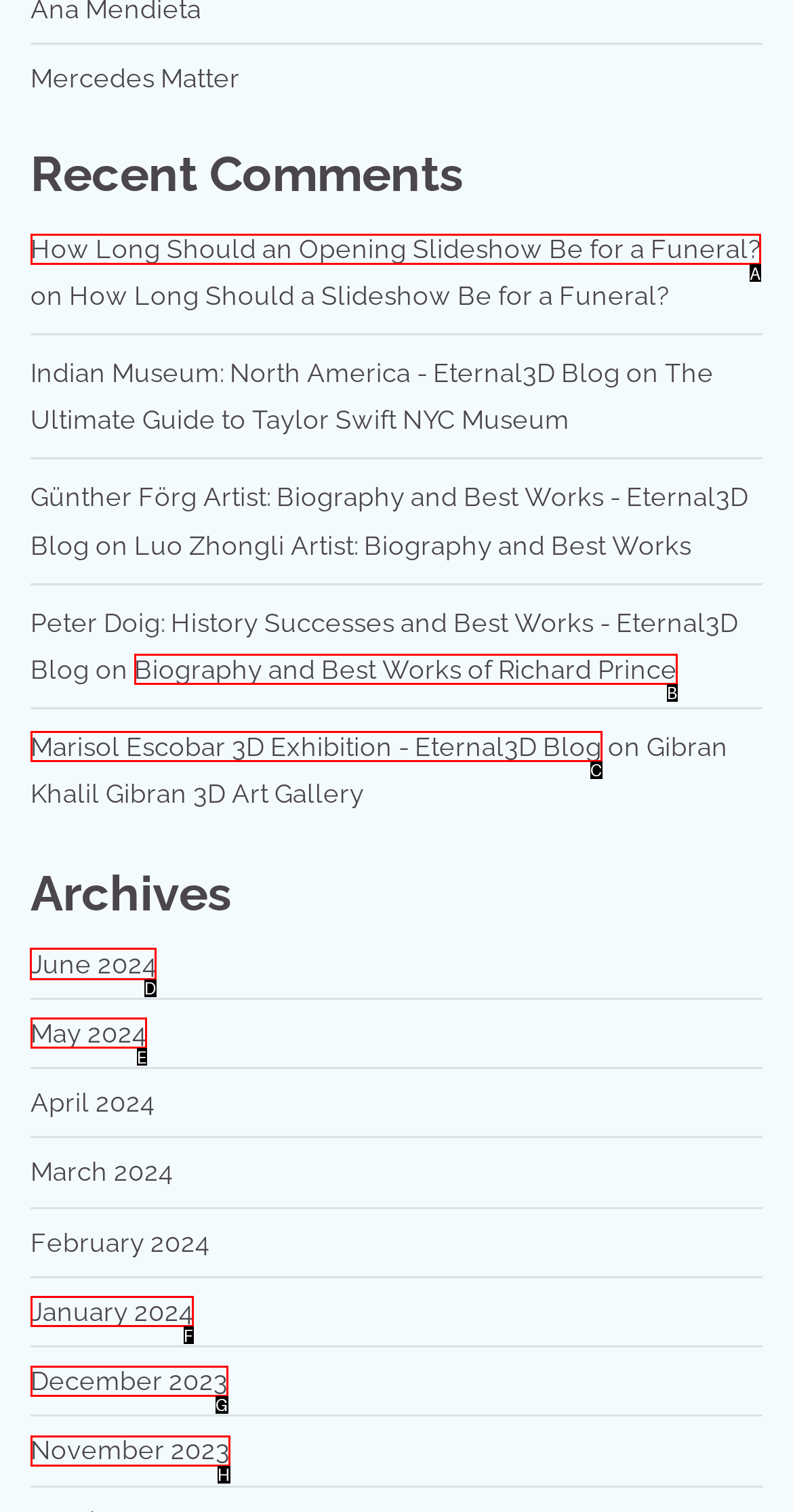Select the proper HTML element to perform the given task: Browse archives for June 2024 Answer with the corresponding letter from the provided choices.

D